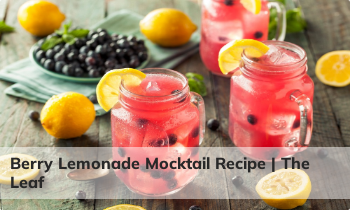What is the name of the publication featuring this recipe?
Kindly offer a detailed explanation using the data available in the image.

The caption reads 'Berry Lemonade Mocktail Recipe | The Leaf', suggesting that this image is part of a delectable recipe featured by The Leaf, highlighting its appeal as a healthy and thirst-quenching beverage option.